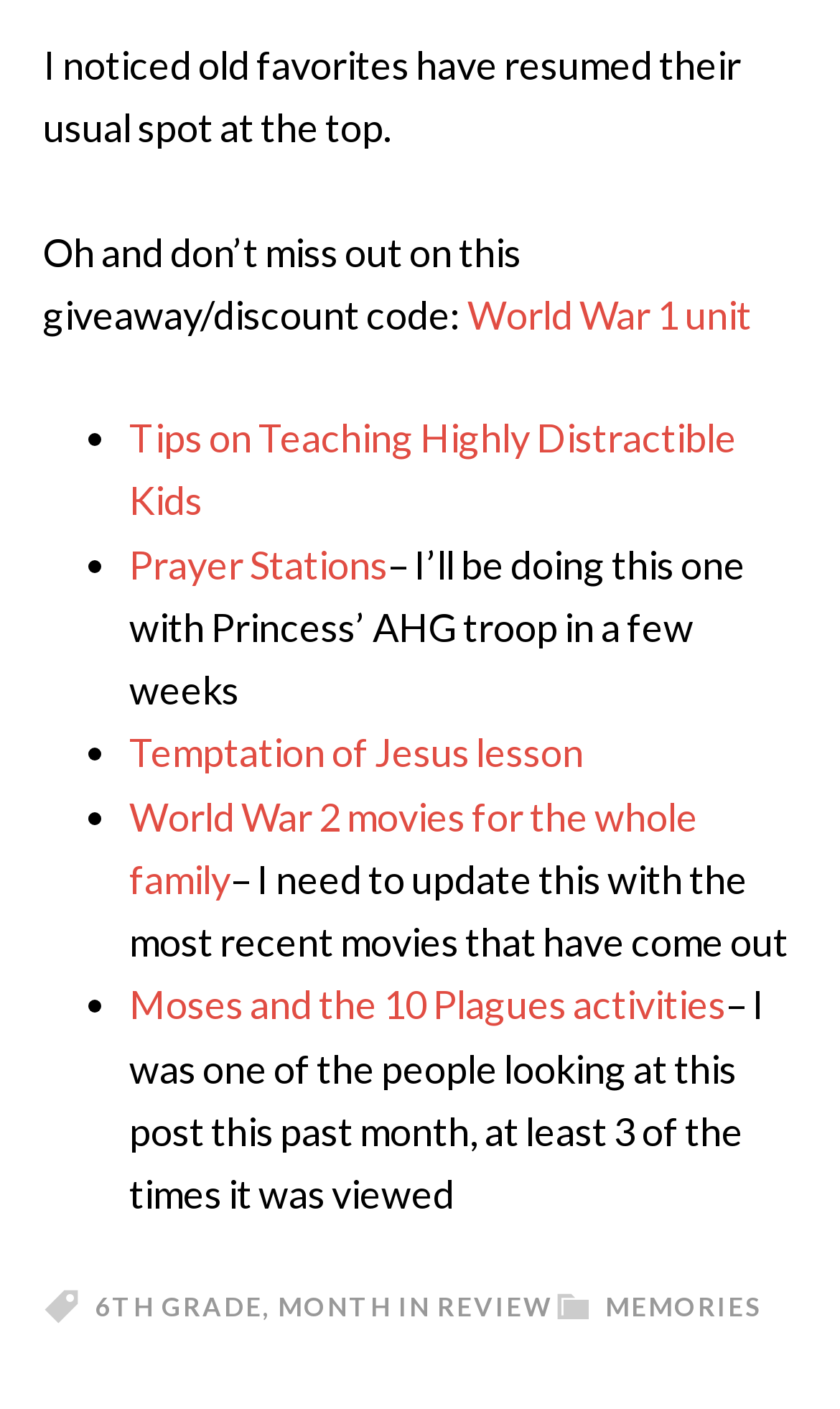Identify the coordinates of the bounding box for the element that must be clicked to accomplish the instruction: "Check the 'MONTH IN REVIEW' link".

[0.331, 0.916, 0.659, 0.939]